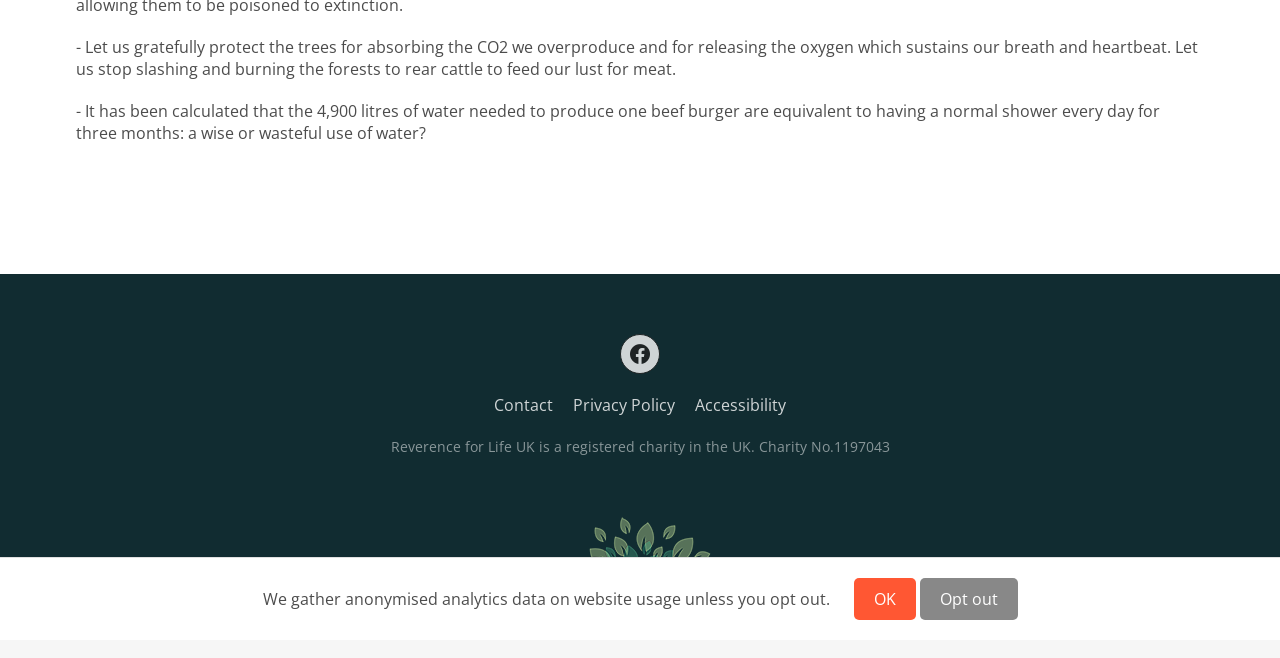Locate the bounding box coordinates of the UI element described by: "Contact". Provide the coordinates as four float numbers between 0 and 1, formatted as [left, top, right, bottom].

[0.386, 0.599, 0.432, 0.633]